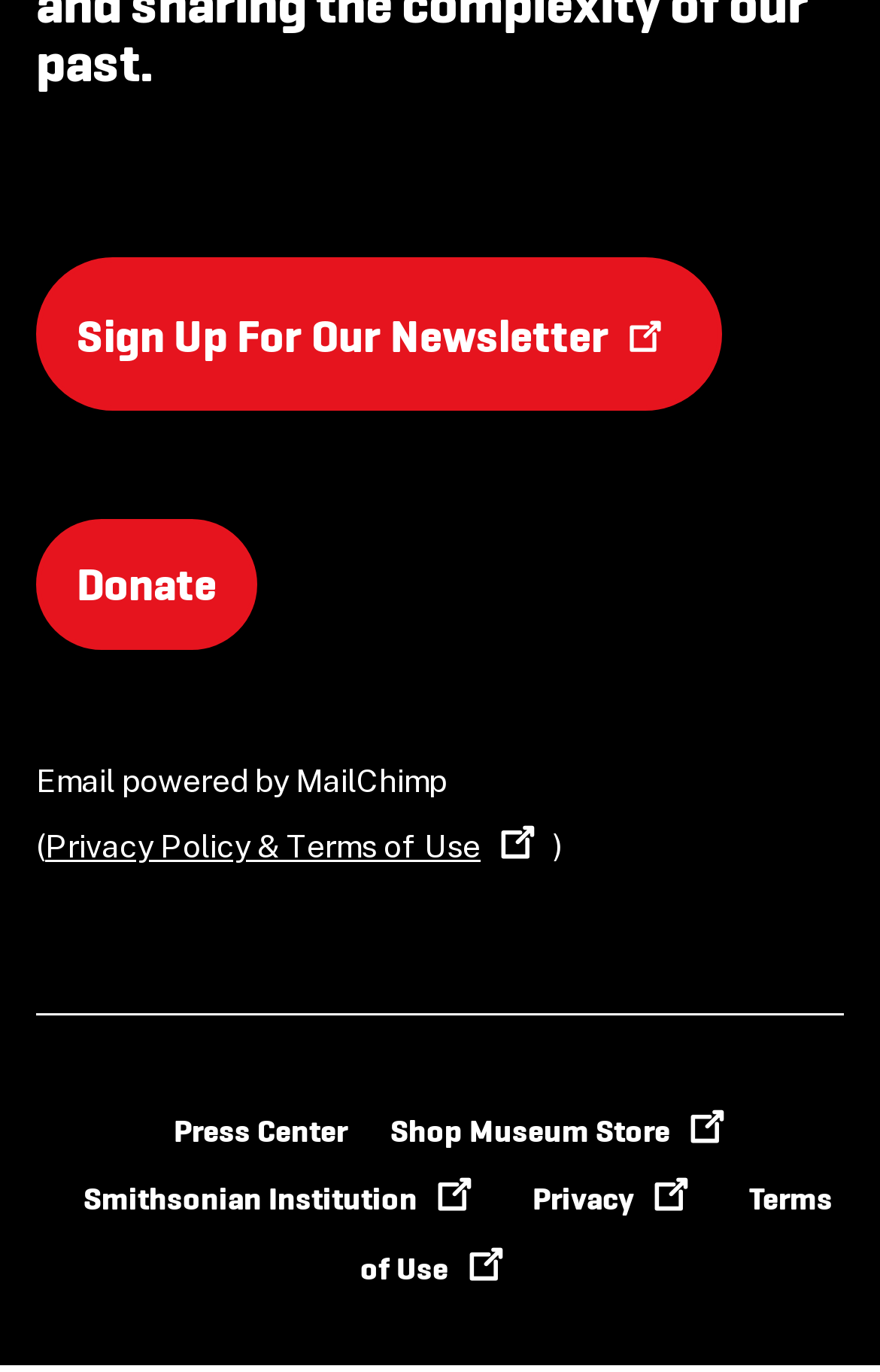How many links are there in the footer? Look at the image and give a one-word or short phrase answer.

9